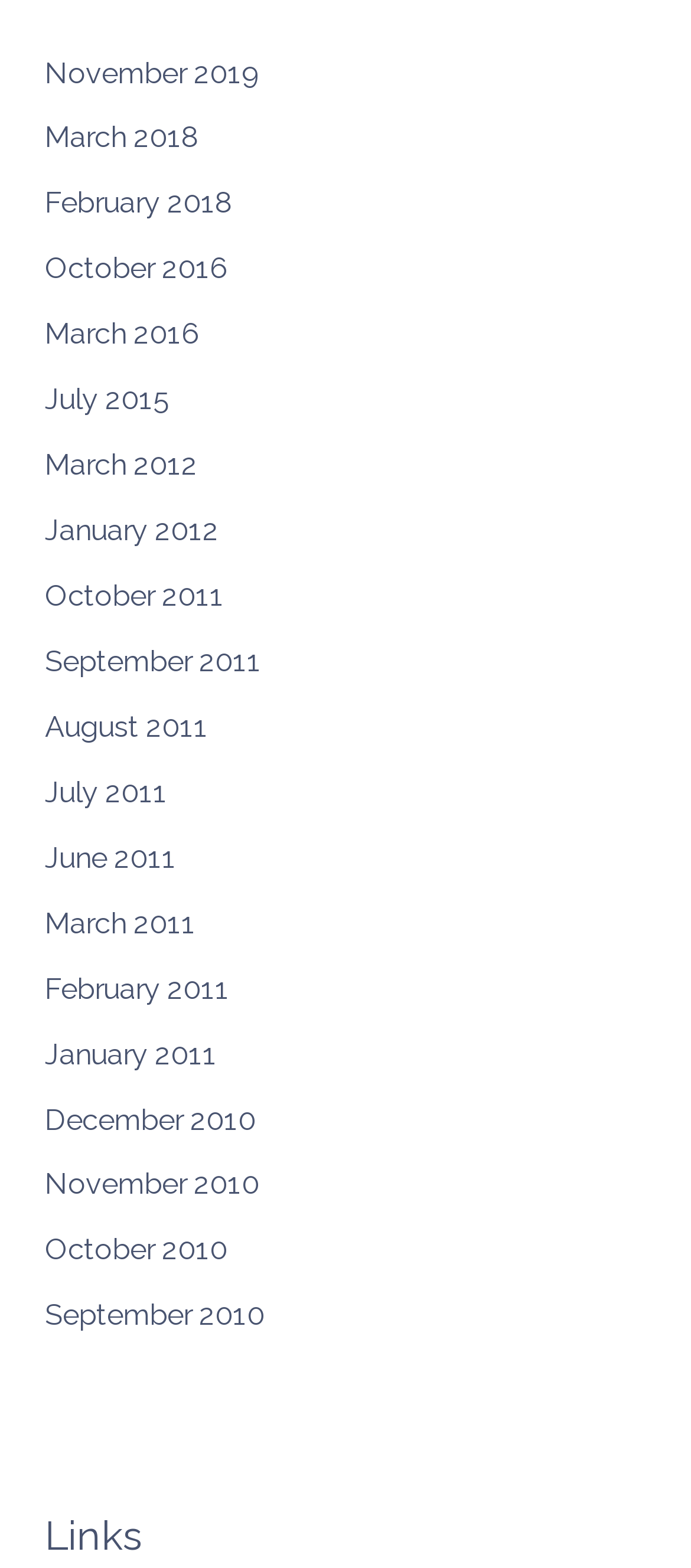What is the latest month and year available in the Archives section?
Refer to the image and provide a thorough answer to the question.

I looked at the list of links under the 'Archives' navigation element and found that the latest month and year available is November 2019, which is the first link from the top.